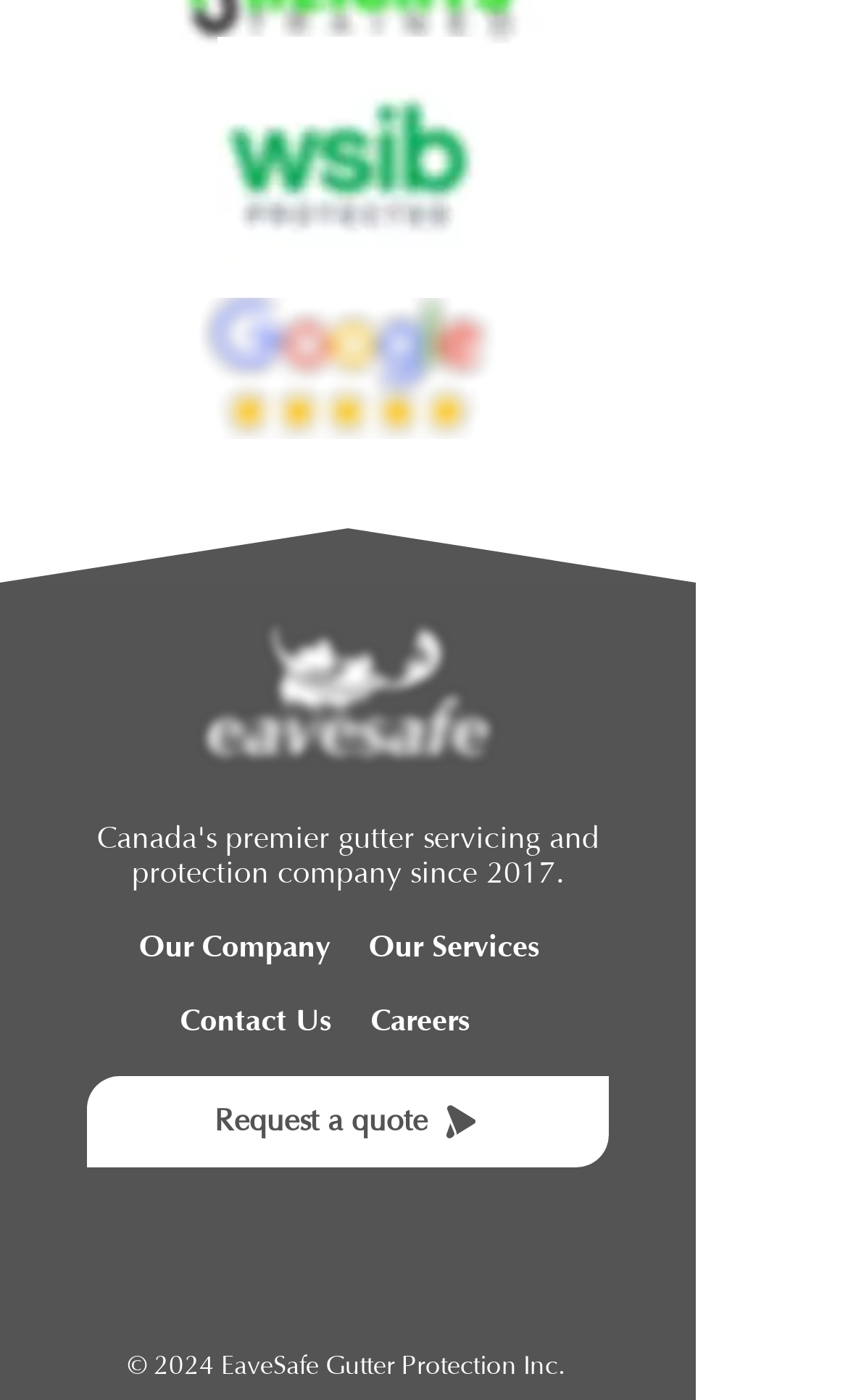Answer this question using a single word or a brief phrase:
What is the name of the service provided?

Gutters and Gutter Guards